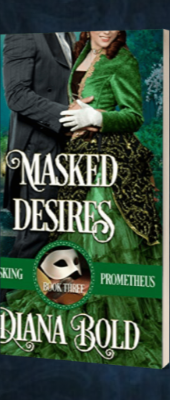Give a thorough caption for the picture.

The image features the cover of the book "Masked Desires," authored by Diana Bold. This captivating design showcases an elegant woman in a luxurious green dress adorned with intricate patterns set against a richly detailed backdrop. The book's title, prominently displayed, is complemented by the subtitle "Book Three" and the reference to "Unmasking Prometheus." The overall aesthetic evokes a sense of historical romance, drawing readers in with its allure and sophistication. The image invites exploration of a narrative filled with intrigue and passion, characteristic of Bold's writing style.